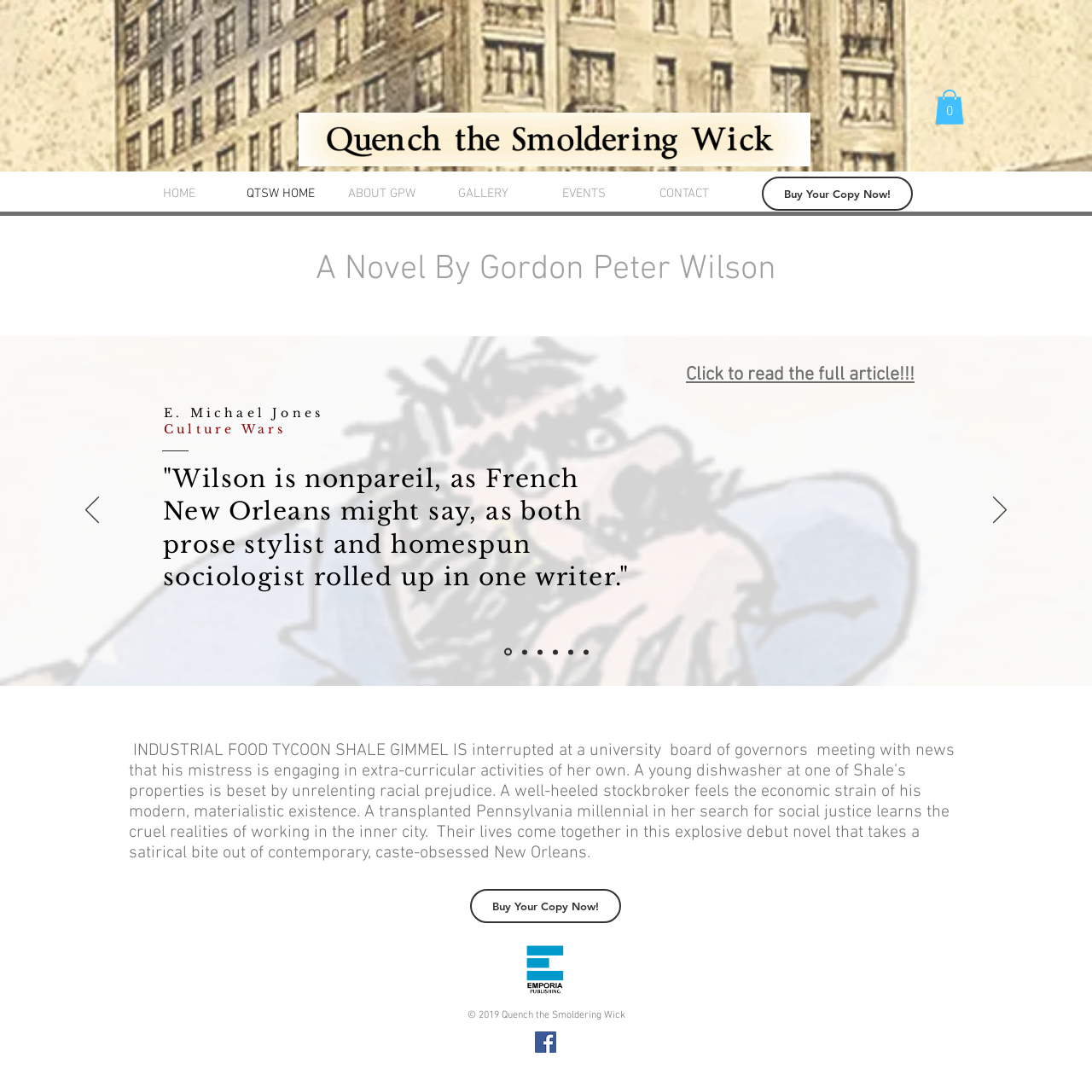Please determine the bounding box coordinates for the element that should be clicked to follow these instructions: "Buy Your Copy Now!".

[0.698, 0.162, 0.836, 0.193]